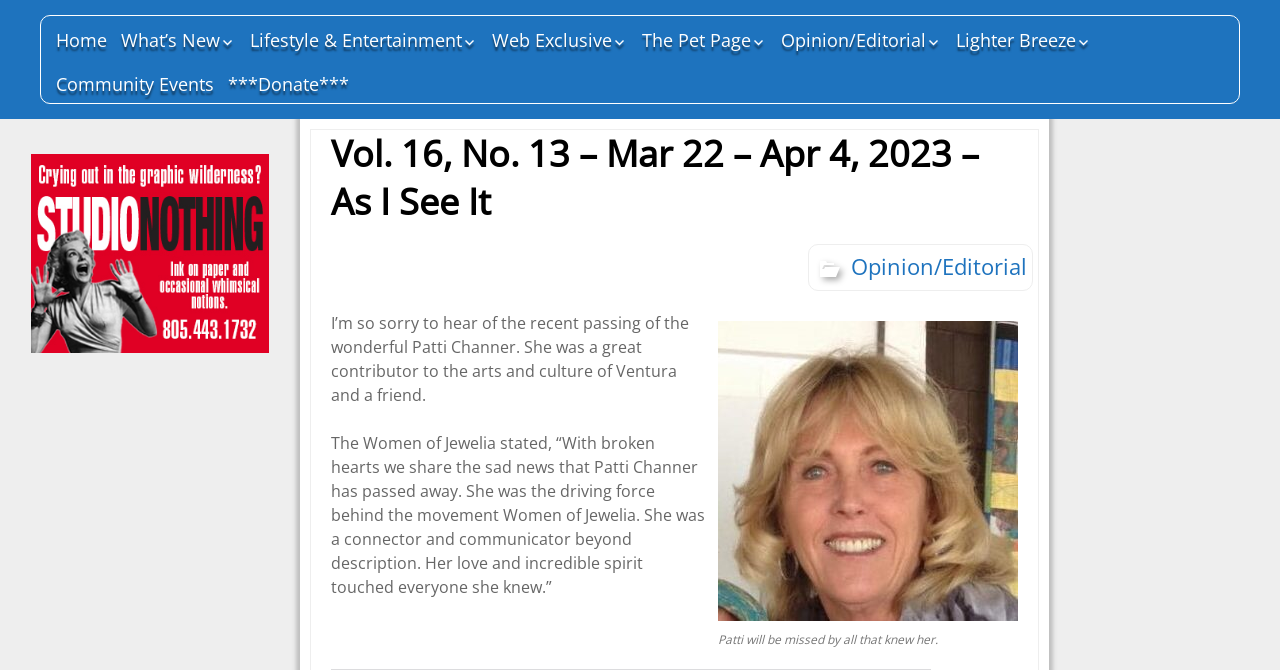Please answer the following query using a single word or phrase: 
How many links are there under 'Featured News'?

8